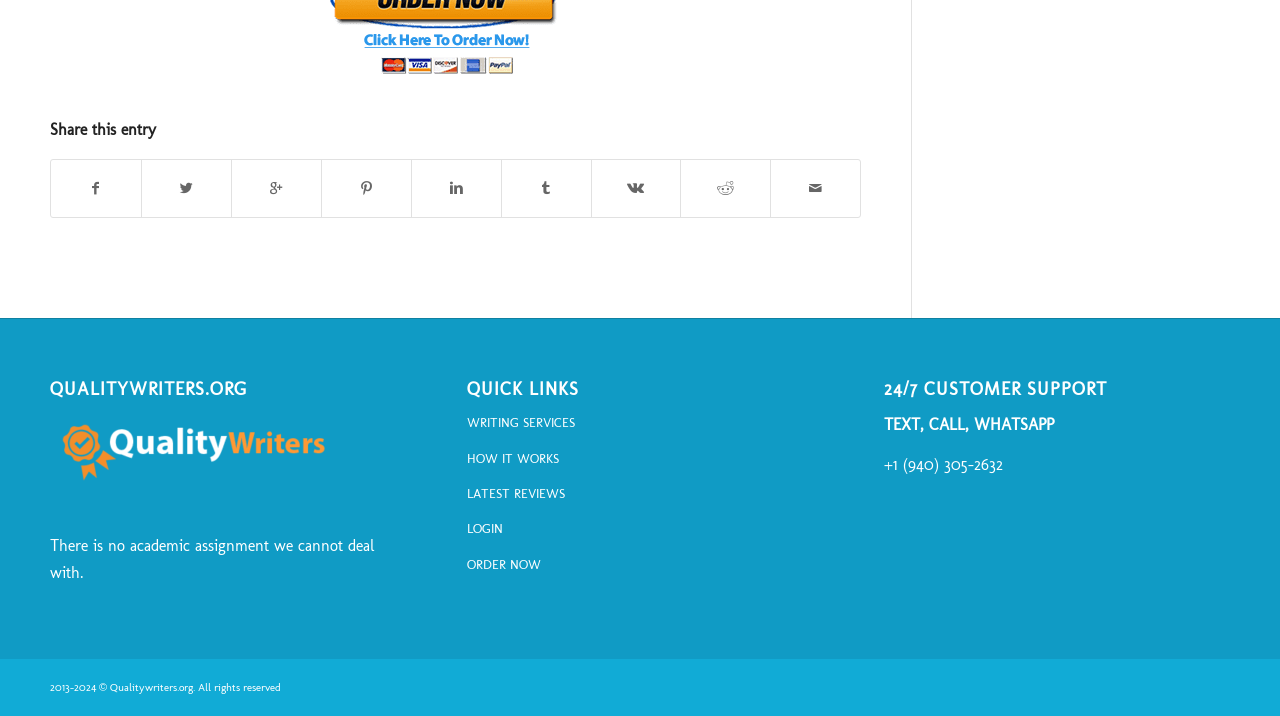Identify the bounding box coordinates of the area you need to click to perform the following instruction: "Click on the 'WRITERBAY.NET' link".

[0.039, 0.094, 0.645, 0.121]